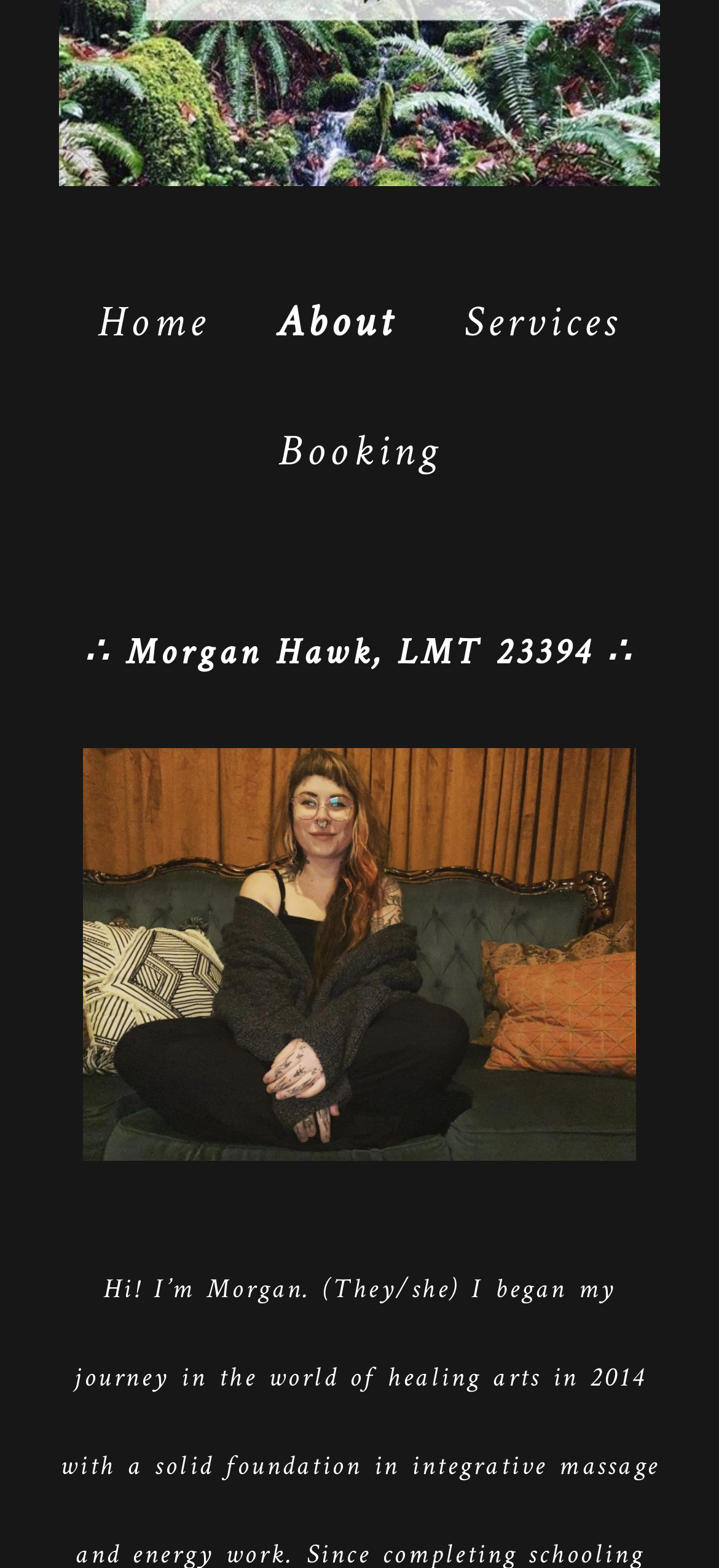Using the provided description Booking, find the bounding box coordinates for the UI element. Provide the coordinates in (top-left x, top-left y, bottom-right x, bottom-right y) format, ensuring all values are between 0 and 1.

[0.346, 0.256, 0.654, 0.321]